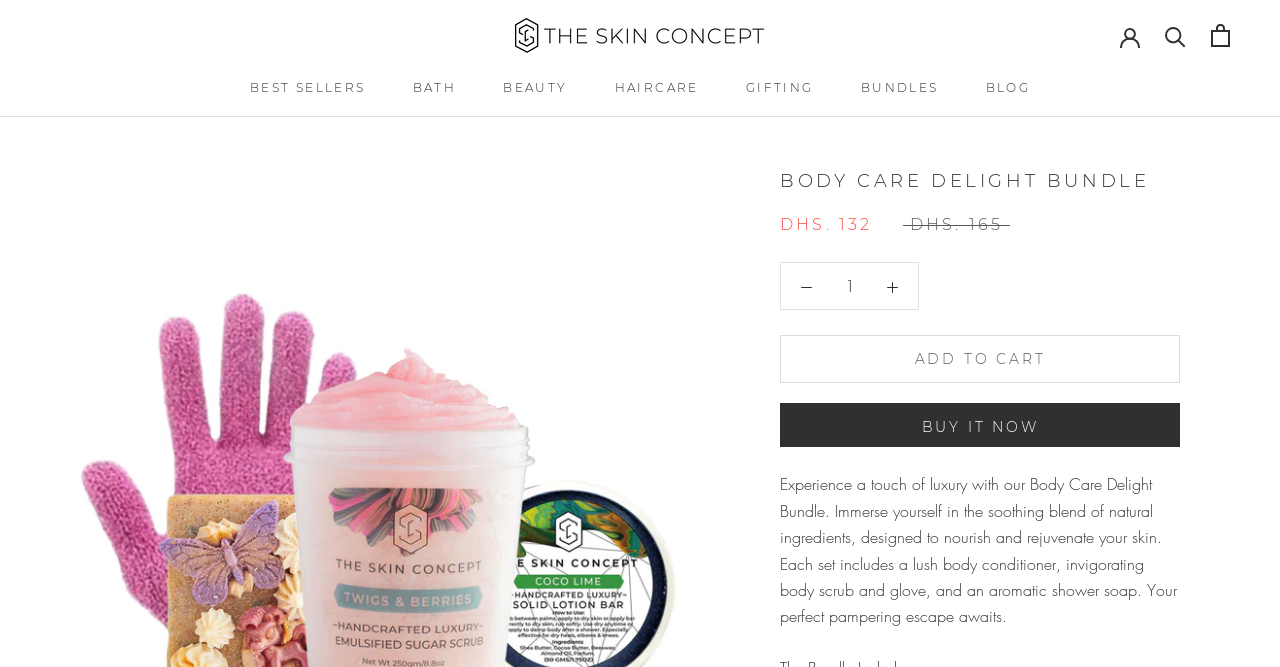Can you find and generate the webpage's heading?

BODY CARE DELIGHT BUNDLE